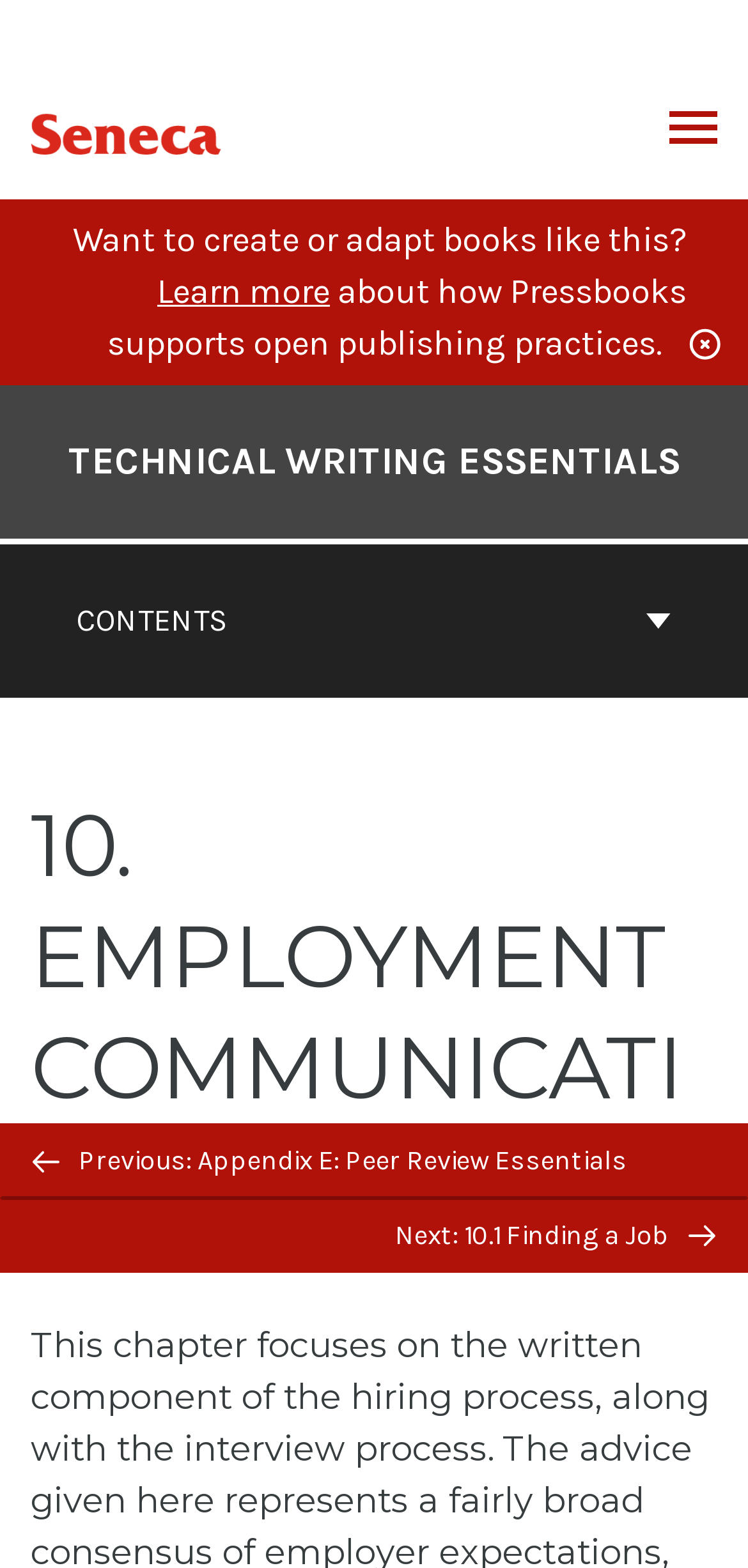Find the bounding box coordinates for the area that must be clicked to perform this action: "Go to the cover page of Technical Writing Essentials".

[0.091, 0.277, 0.909, 0.313]